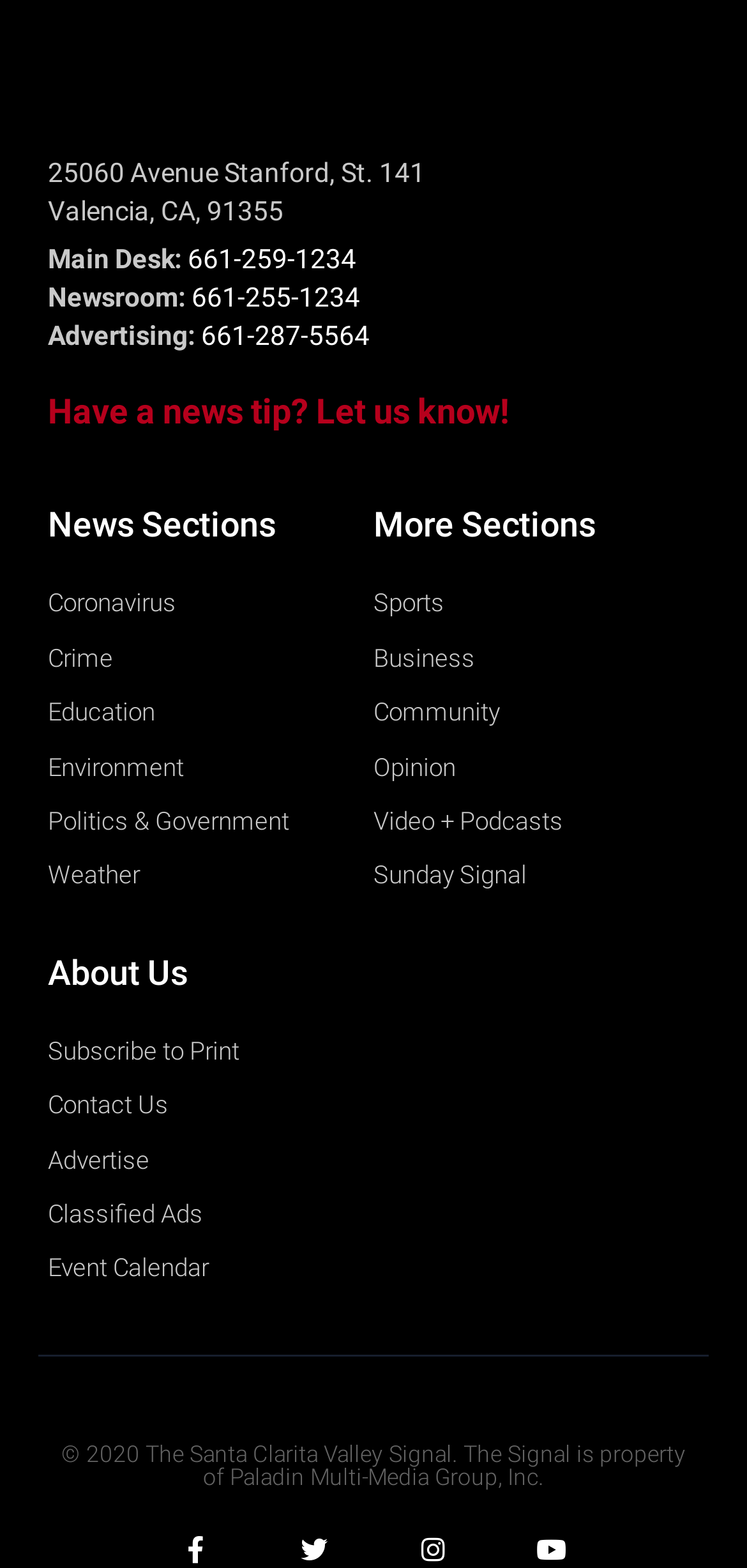What are the different news sections available?
Look at the screenshot and provide an in-depth answer.

The different news sections available can be found in the middle section of the webpage, where the links are listed. The heading element with the bounding box coordinates [0.064, 0.324, 0.5, 0.346] contains the title 'News Sections', and the links below it list the different sections, including 'Coronavirus', 'Crime', 'Education', and more.